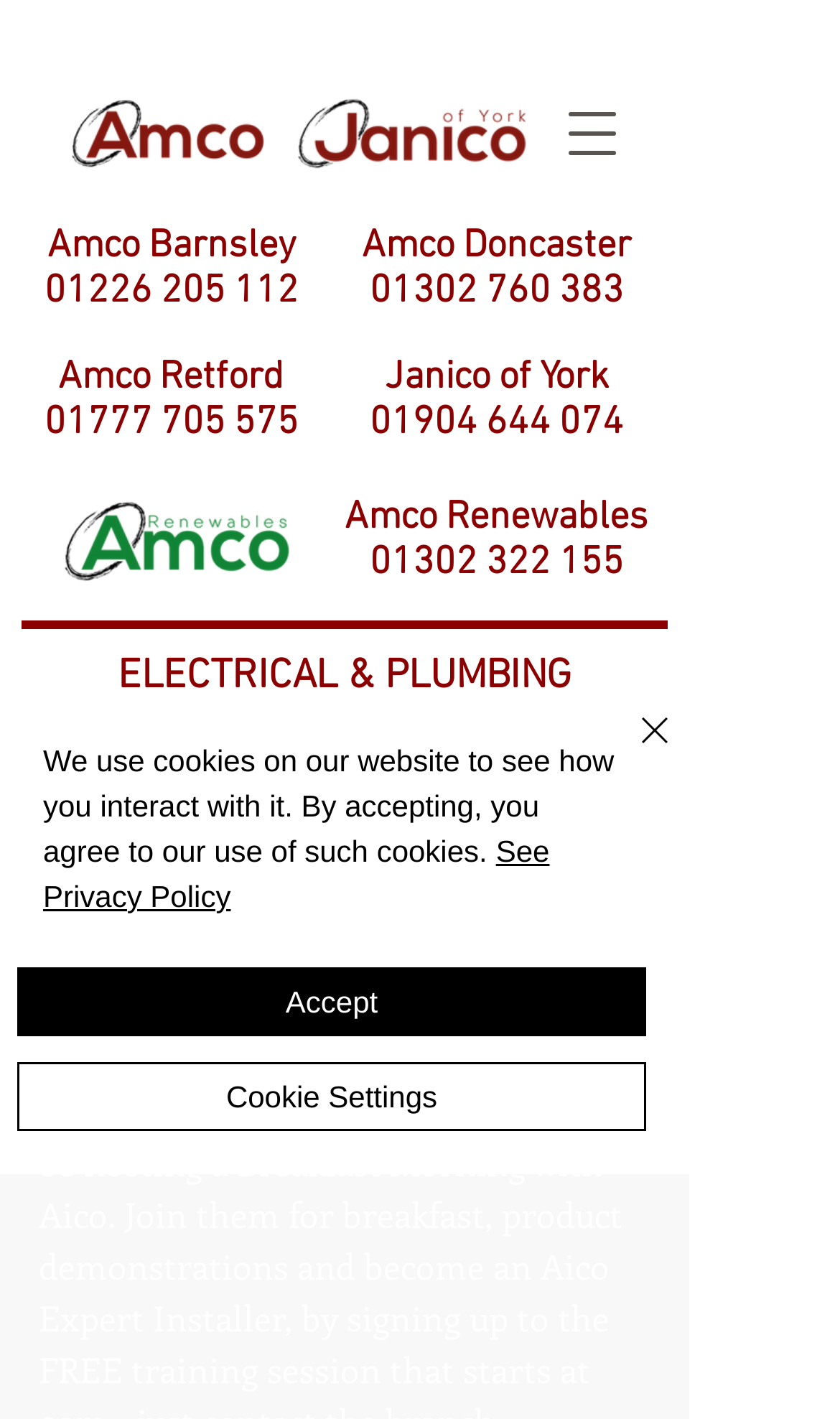Respond with a single word or phrase to the following question: What is the phone number of Amco Doncaster?

01302 760 383